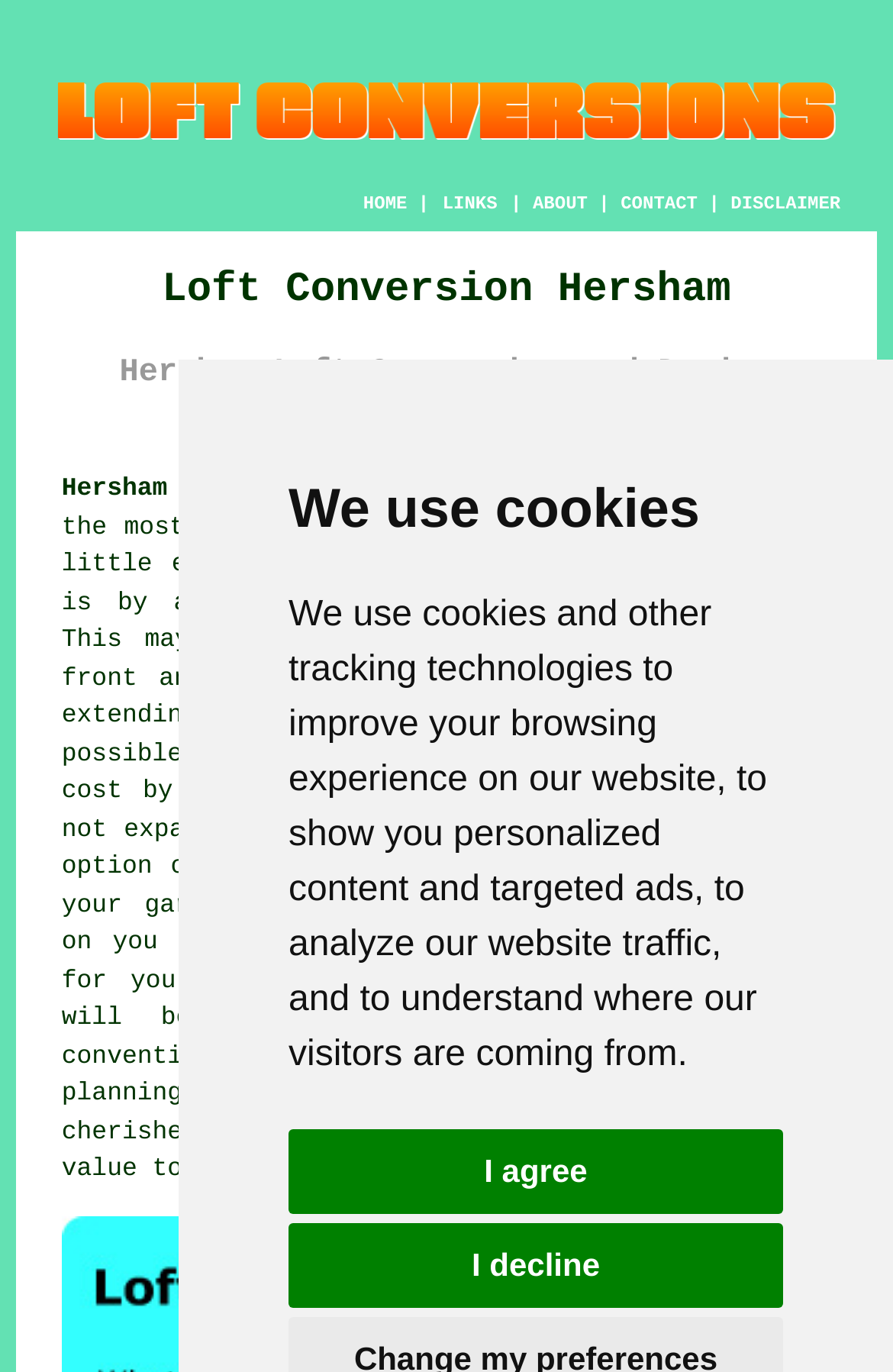Locate the bounding box coordinates of the clickable part needed for the task: "View ALIGN T-REX Radio Control - RC Helicopter Replacement Parts".

None